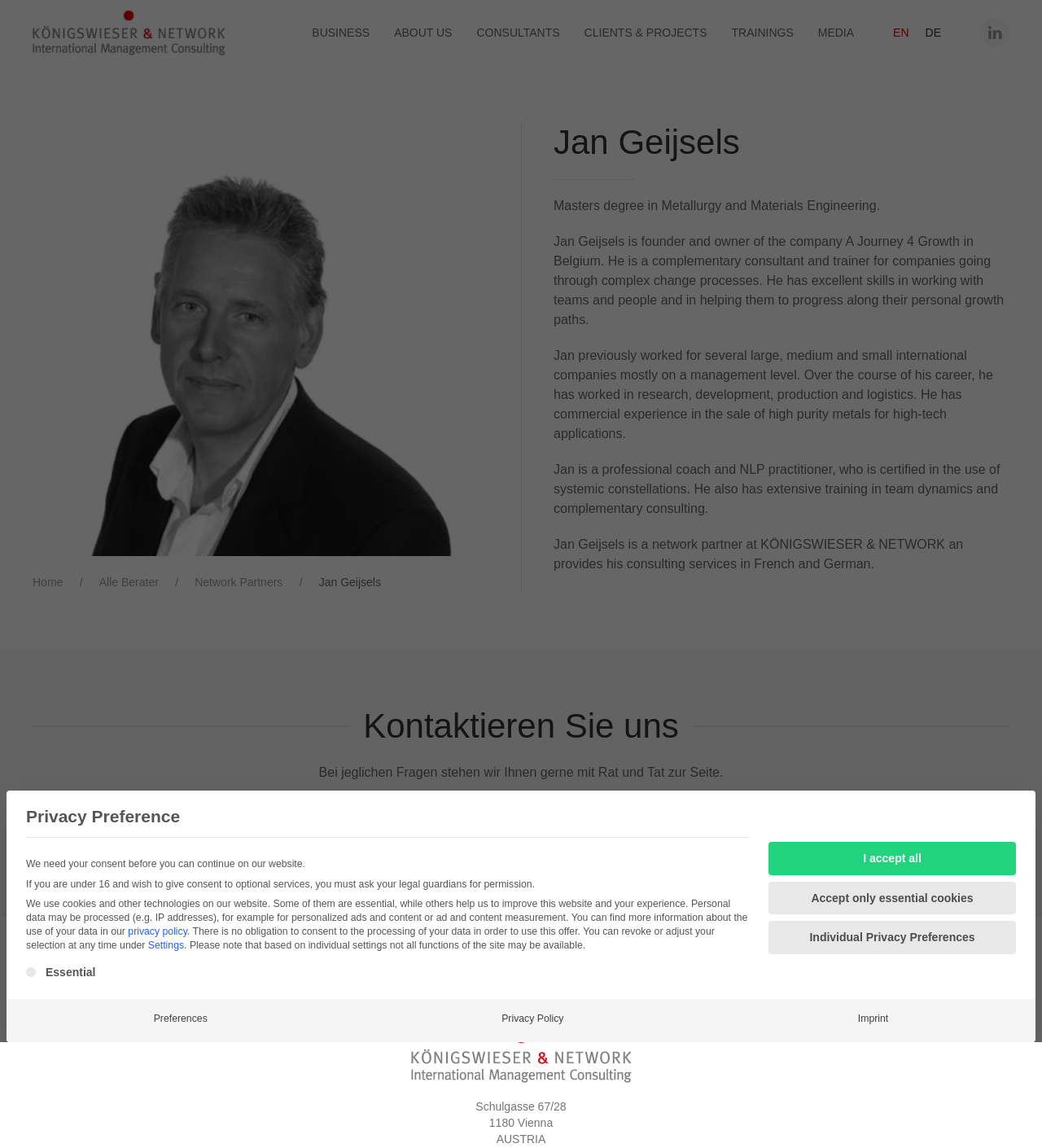What is the last link in the footer section?
Please use the image to provide a one-word or short phrase answer.

Imprint